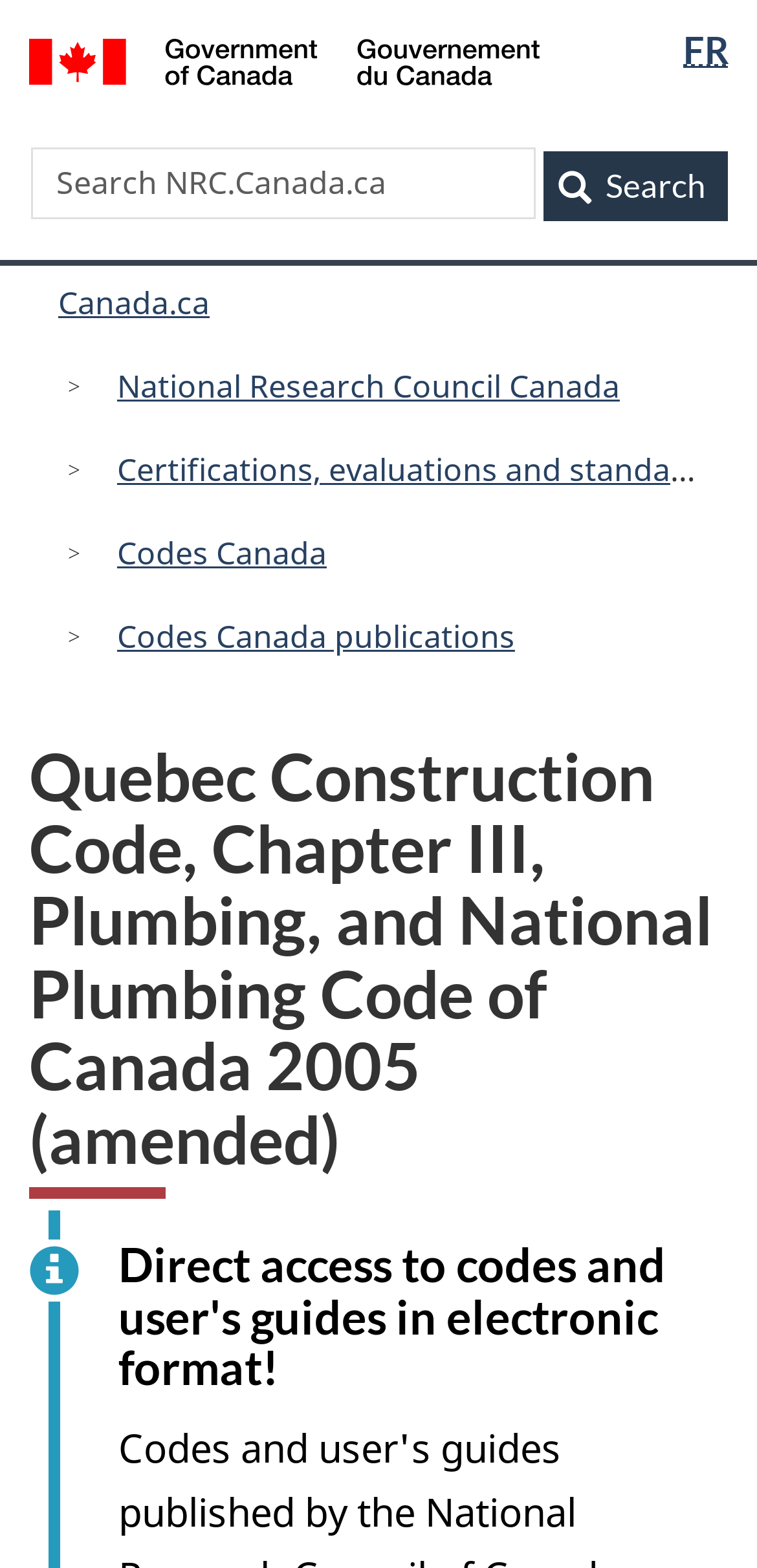Given the element description, predict the bounding box coordinates in the format (top-left x, top-left y, bottom-right x, bottom-right y), using floating point numbers between 0 and 1: Search

None